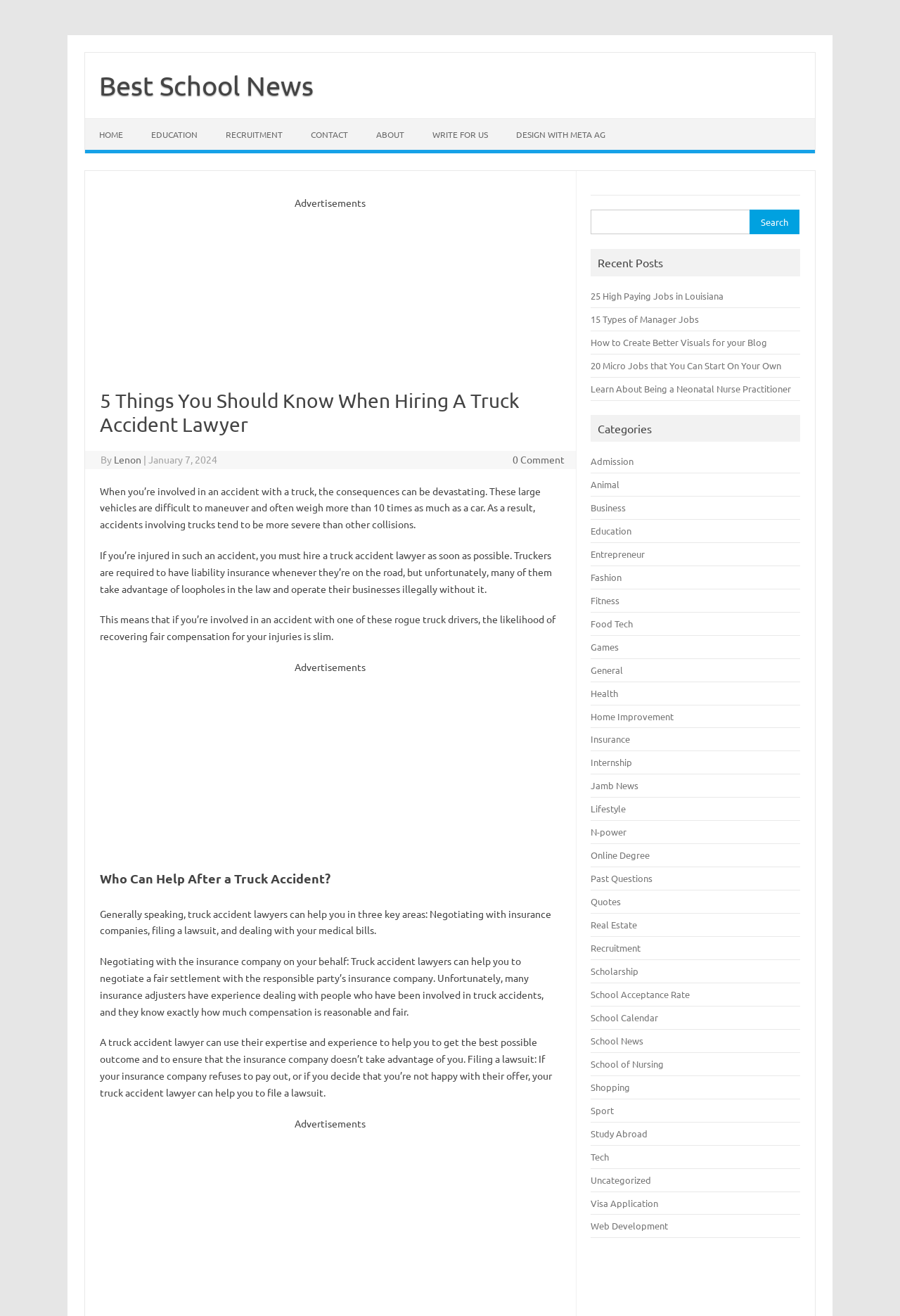Provide a thorough description of the webpage you see.

This webpage is about hiring a truck accident lawyer, with a focus on the importance of seeking legal representation after a truck accident. The page is divided into several sections, with a prominent header at the top that reads "5 Things You Should Know When Hiring A Truck Accident Lawyer".

At the top of the page, there is a navigation menu with links to various sections of the website, including "HOME", "EDUCATION", "RECRUITMENT", "CONTACT", "ABOUT", and "WRITE FOR US". Below the navigation menu, there is a section with a heading "Advertisements".

The main content of the page is divided into several sections. The first section provides an introduction to the importance of hiring a truck accident lawyer, explaining the consequences of being involved in an accident with a truck and the need for legal representation. The second section, headed "Who Can Help After a Truck Accident?", explains the role of truck accident lawyers in negotiating with insurance companies, filing lawsuits, and dealing with medical bills.

The page also features a search bar on the right-hand side, allowing users to search for specific topics. Below the search bar, there is a section titled "Recent Posts" that lists several links to recent articles on various topics, including jobs, education, and entrepreneurship. Further down the page, there is a section titled "Categories" that lists links to various categories of articles, including admission, animal, business, education, and more.

Throughout the page, there are several advertisements and promotional links, including a section at the bottom of the page with links to various categories of articles. Overall, the page is focused on providing information and resources for individuals who have been involved in a truck accident and are seeking legal representation.